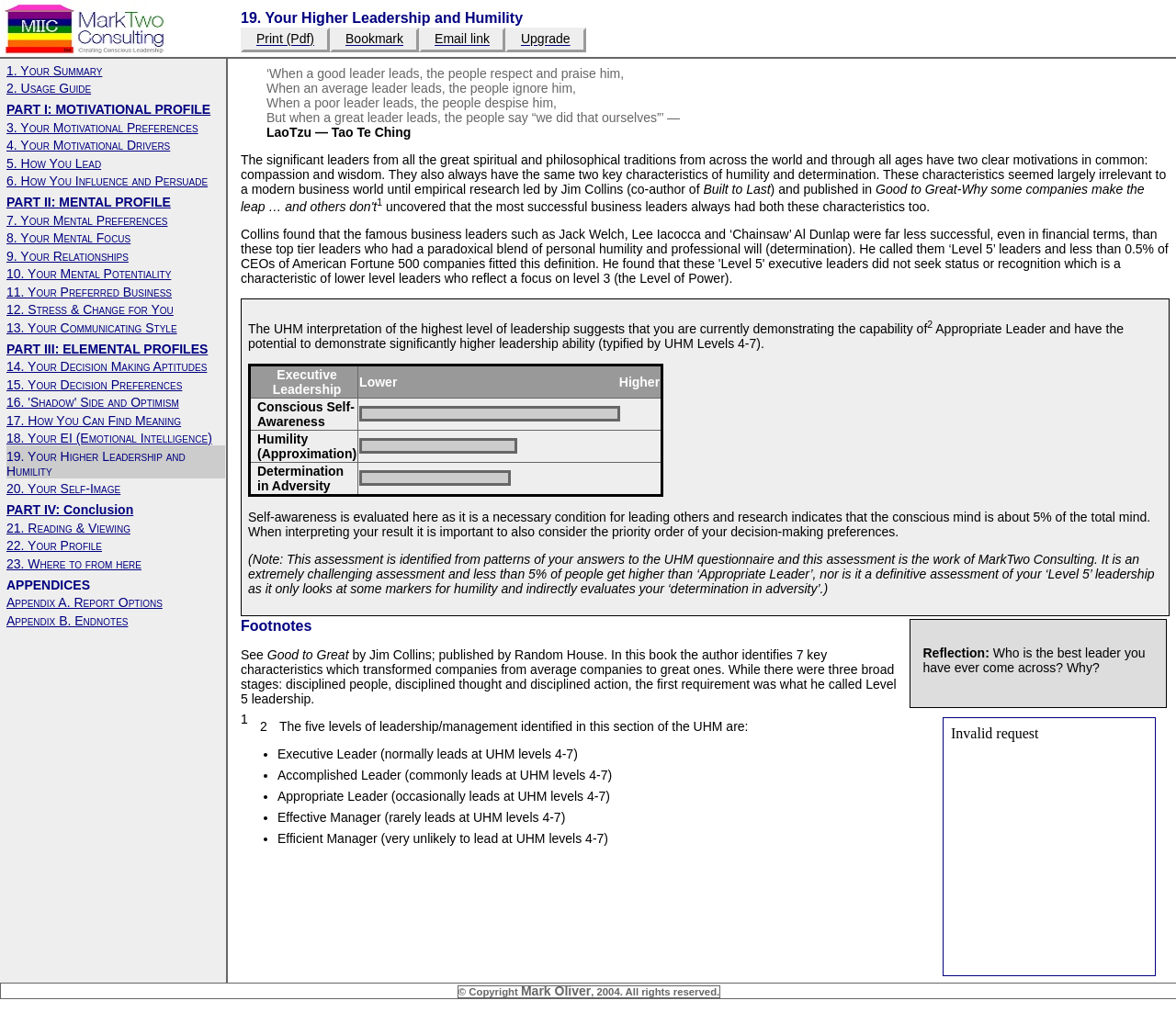What is the percentage of the conscious mind?
Can you offer a detailed and complete answer to this question?

The percentage of the conscious mind is mentioned in the text, which states that 'research indicates that the conscious mind is about 5% of the total mind'.